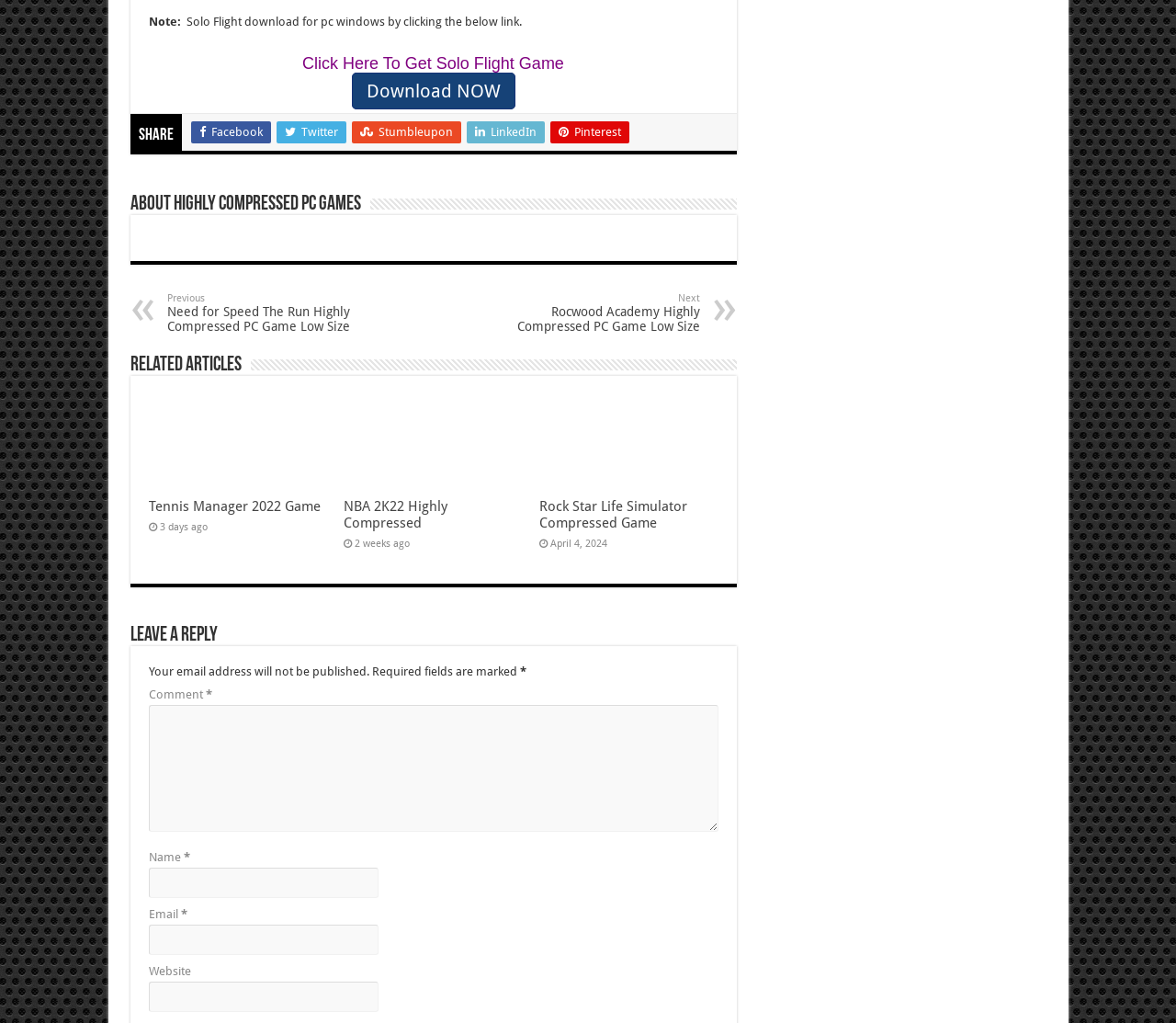Identify the bounding box coordinates for the element you need to click to achieve the following task: "Share on Facebook". The coordinates must be four float values ranging from 0 to 1, formatted as [left, top, right, bottom].

[0.162, 0.118, 0.23, 0.14]